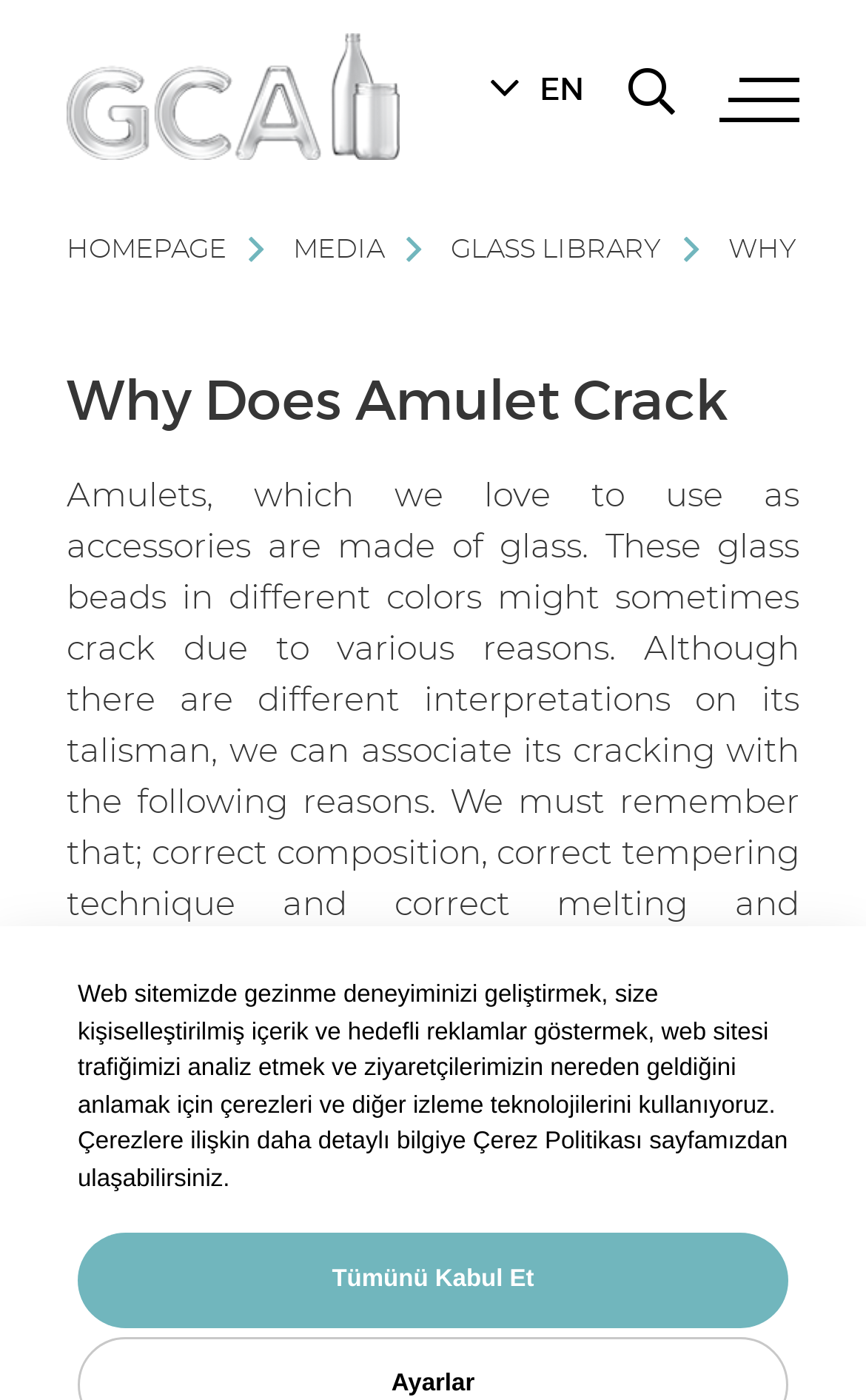Construct a comprehensive caption that outlines the webpage's structure and content.

The webpage is about amulets made of glass and the reasons why they might crack. At the top left of the page, there is a link to the website's homepage, followed by links to "MEDIA" and "GLASS LIBRARY" to the right. Below these links, there is a heading "Why Does Amulet Crack" in a prominent position.

Above the heading, there is an image of "GCA Cam Ambalaj" and a link to "GCA" on the top left. On the top right, there is a button "Tümünü Kabul Et" (which means "Accept All" in Turkish) and a link with a long text about the use of cookies and tracking technologies.

The main content of the page is divided into two paragraphs. The first paragraph explains that amulets are made of glass and might crack due to various reasons, and that correct composition, tempering technique, and manufacturing can yield strong glasses that do not easily crack. The second paragraph highlights incorrect glass composition as a primary reason for amulet cracking, which reduces the glass strength.

At the top right corner, there is a small text "EN", indicating the language of the webpage. Overall, the webpage has a simple layout with a focus on the main content about amulets and their potential cracking reasons.